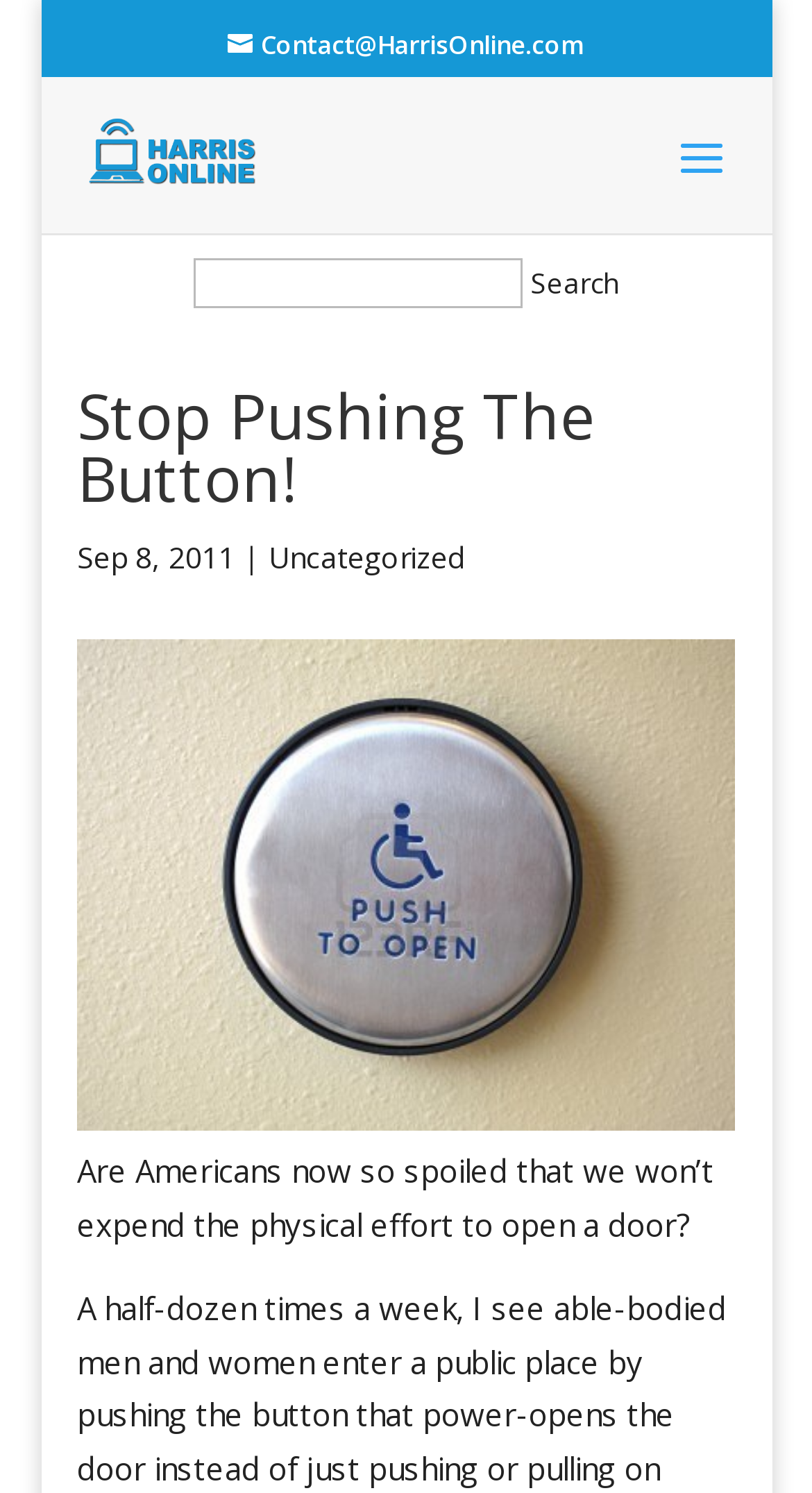What is the topic of the article? Look at the image and give a one-word or short phrase answer.

Uncategorized